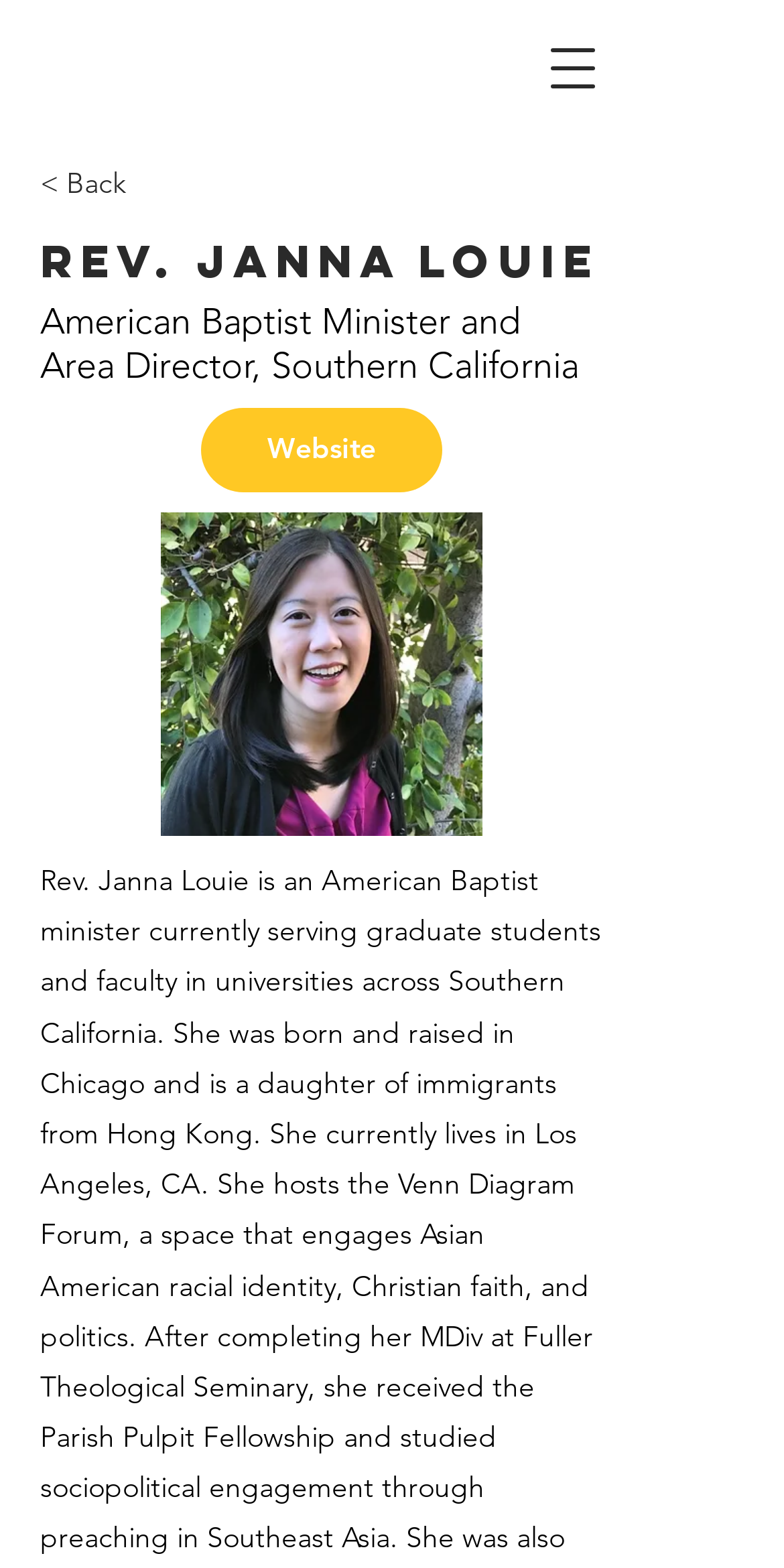Offer a meticulous description of the webpage's structure and content.

The webpage is about Rev. Janna Louie, an American Baptist minister. At the top right corner, there is a button to open a navigation menu. Below it, on the left side, there is a link to go back, and next to it, a heading with Rev. Janna Louie's name. Under the heading, there is a brief description of her role as an American Baptist Minister and Area Director in Southern California. 

On the right side of the description, there is a button to access her website. Above the website button, there is a photo of Rev. Janna Louie, which takes up a significant portion of the top section of the page.